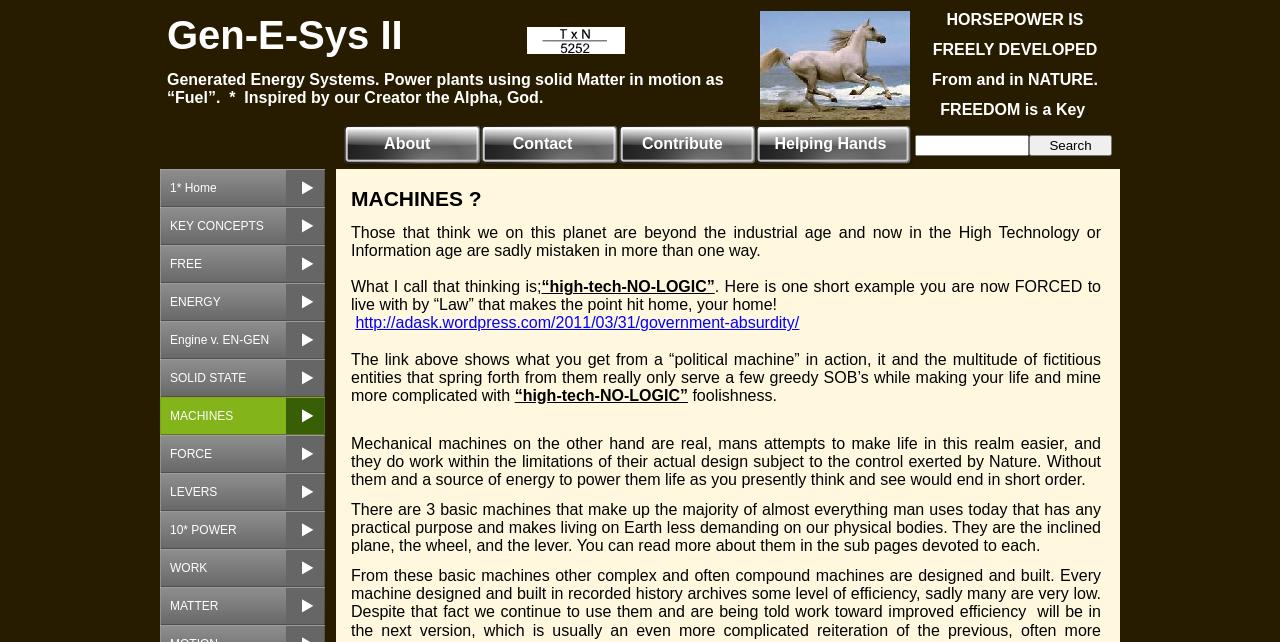Can you identify the bounding box coordinates of the clickable region needed to carry out this instruction: 'enter your name'? The coordinates should be four float numbers within the range of 0 to 1, stated as [left, top, right, bottom].

None